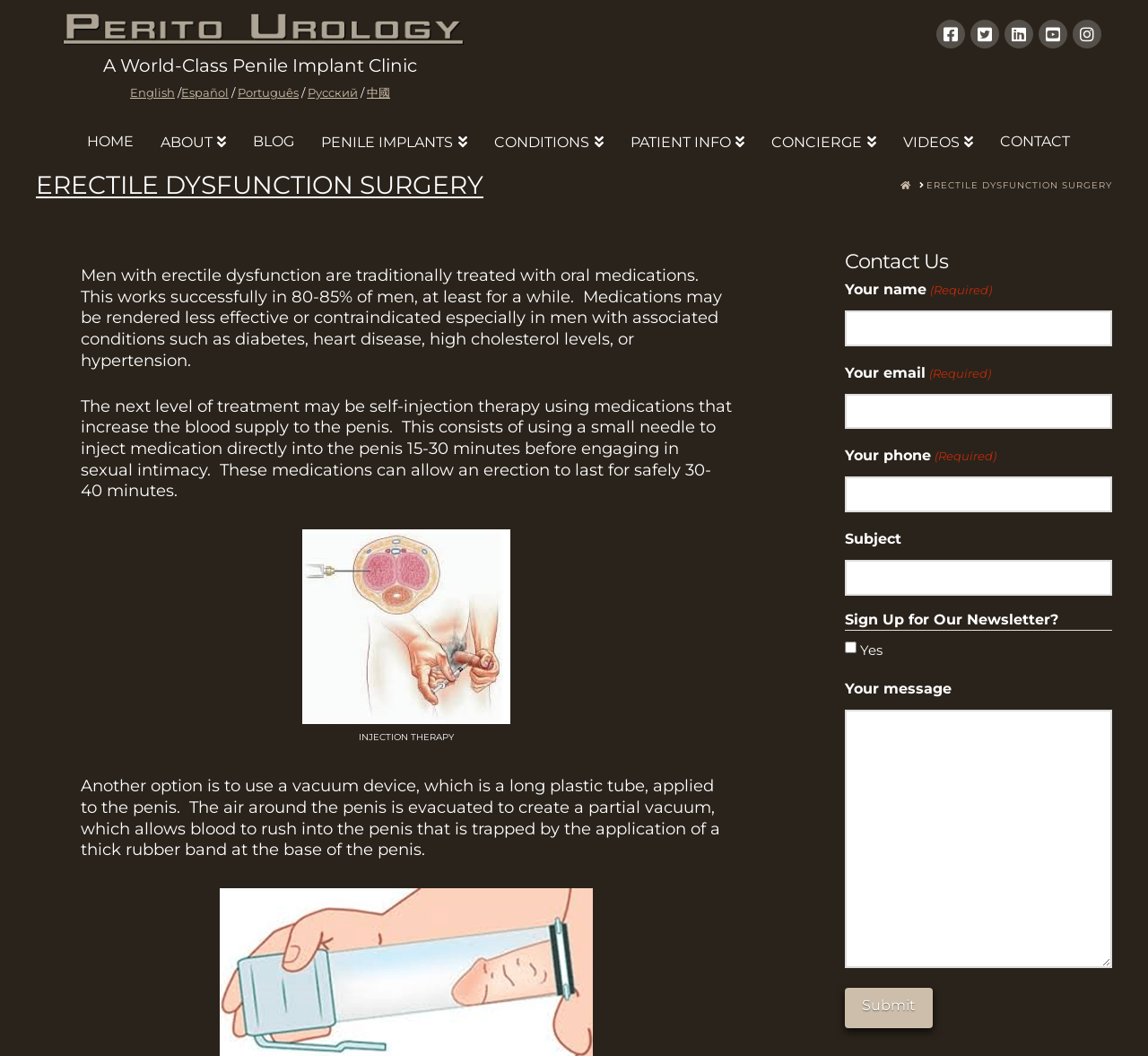What is the function of the rubber band in the vacuum device?
Answer the question in as much detail as possible.

The rubber band is applied at the base of the penis to trap the blood that rushes in due to the partial vacuum created by the vacuum device.